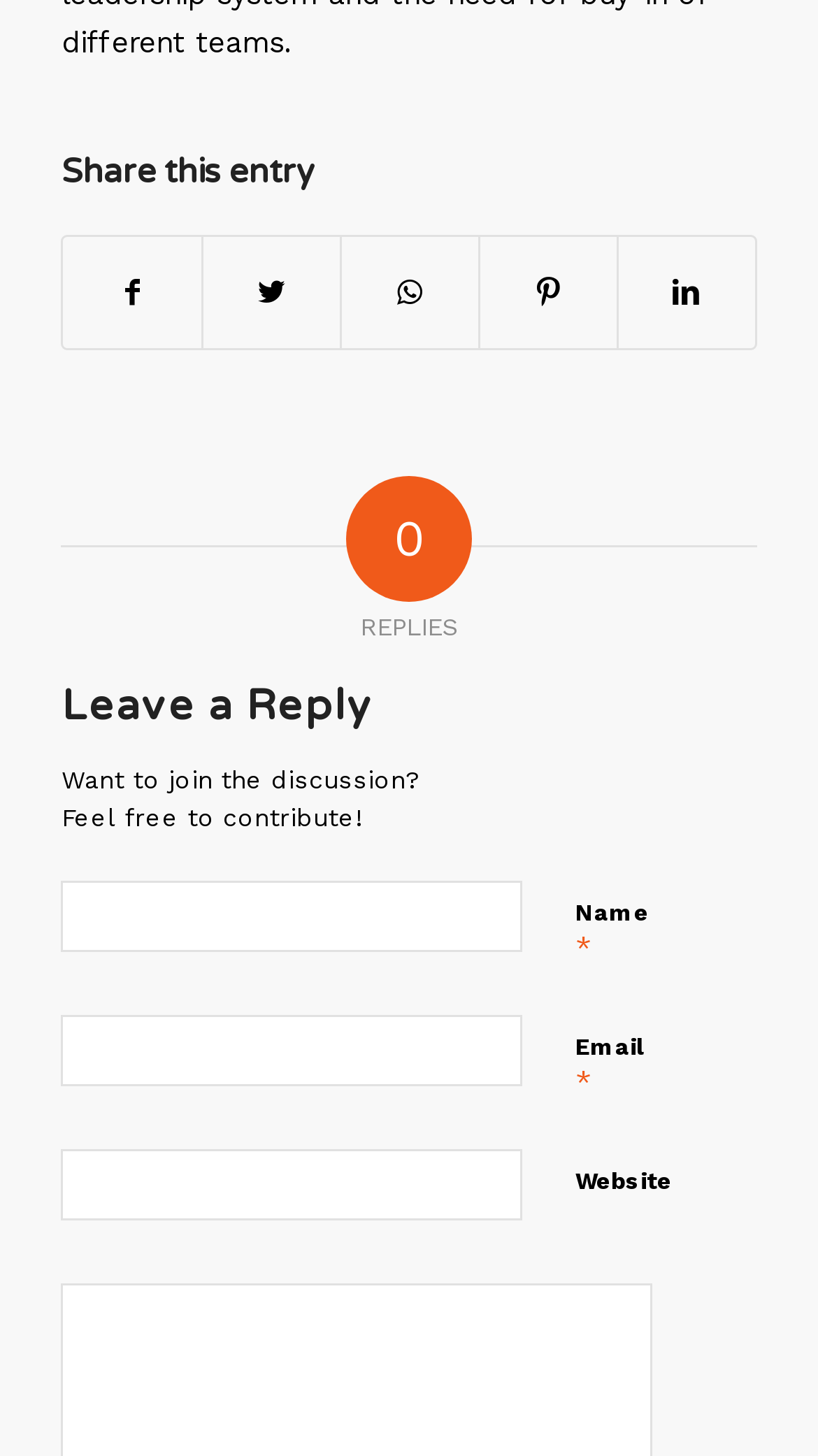Reply to the question below using a single word or brief phrase:
What is the purpose of the links at the top?

Share this entry